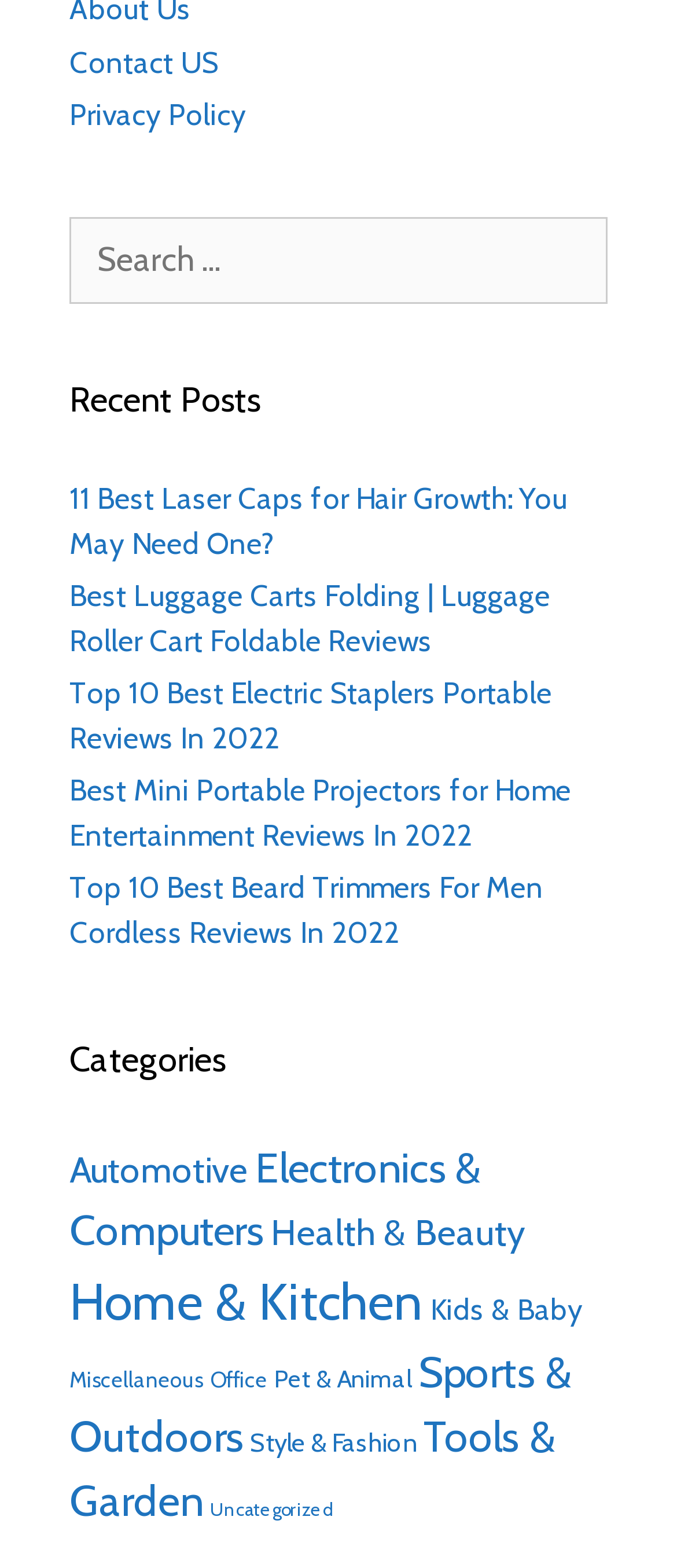Determine the bounding box coordinates for the region that must be clicked to execute the following instruction: "View the Uncategorized posts".

[0.31, 0.955, 0.492, 0.97]